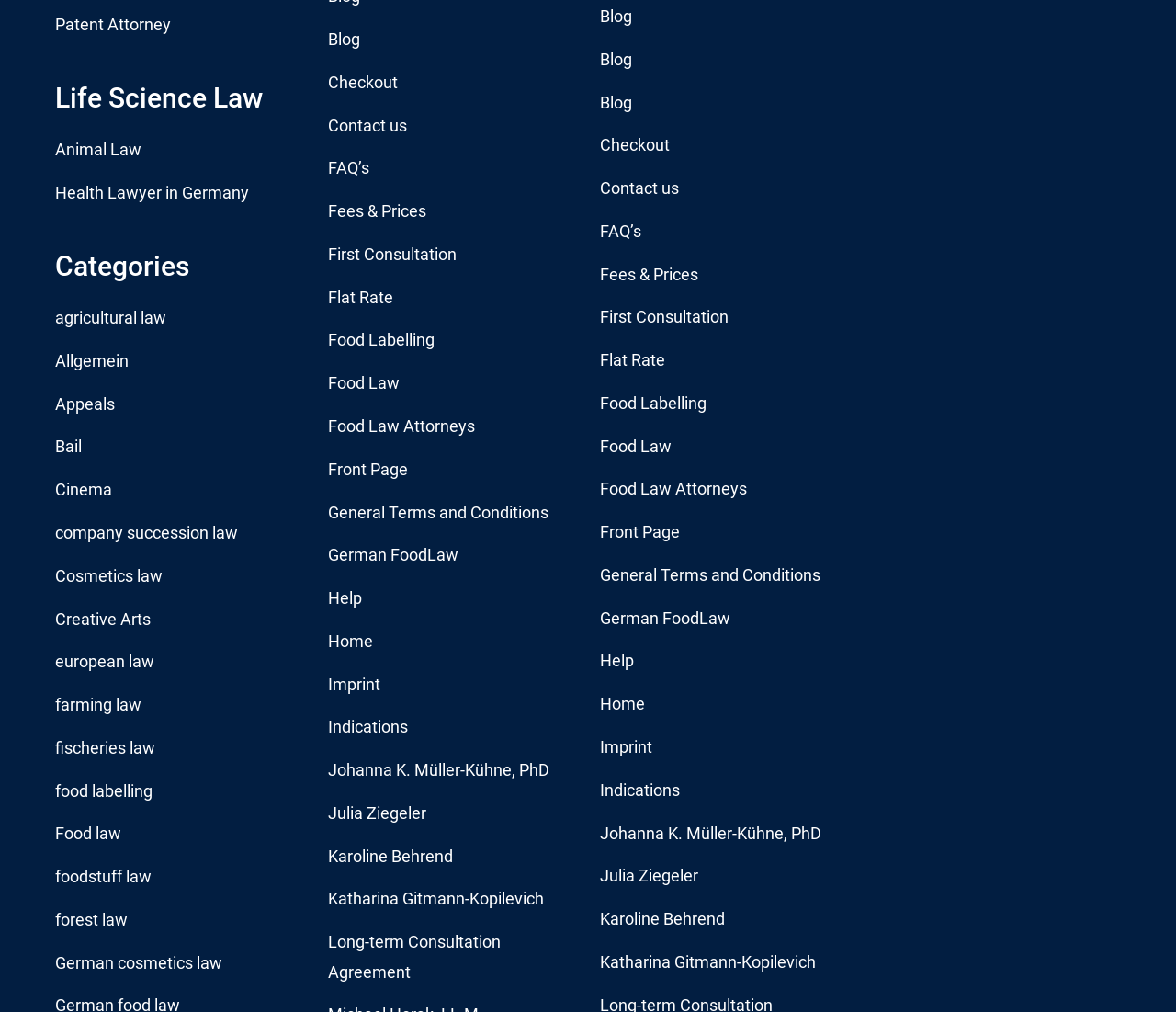Determine the bounding box coordinates for the region that must be clicked to execute the following instruction: "Learn about Food Law".

[0.279, 0.358, 0.49, 0.4]